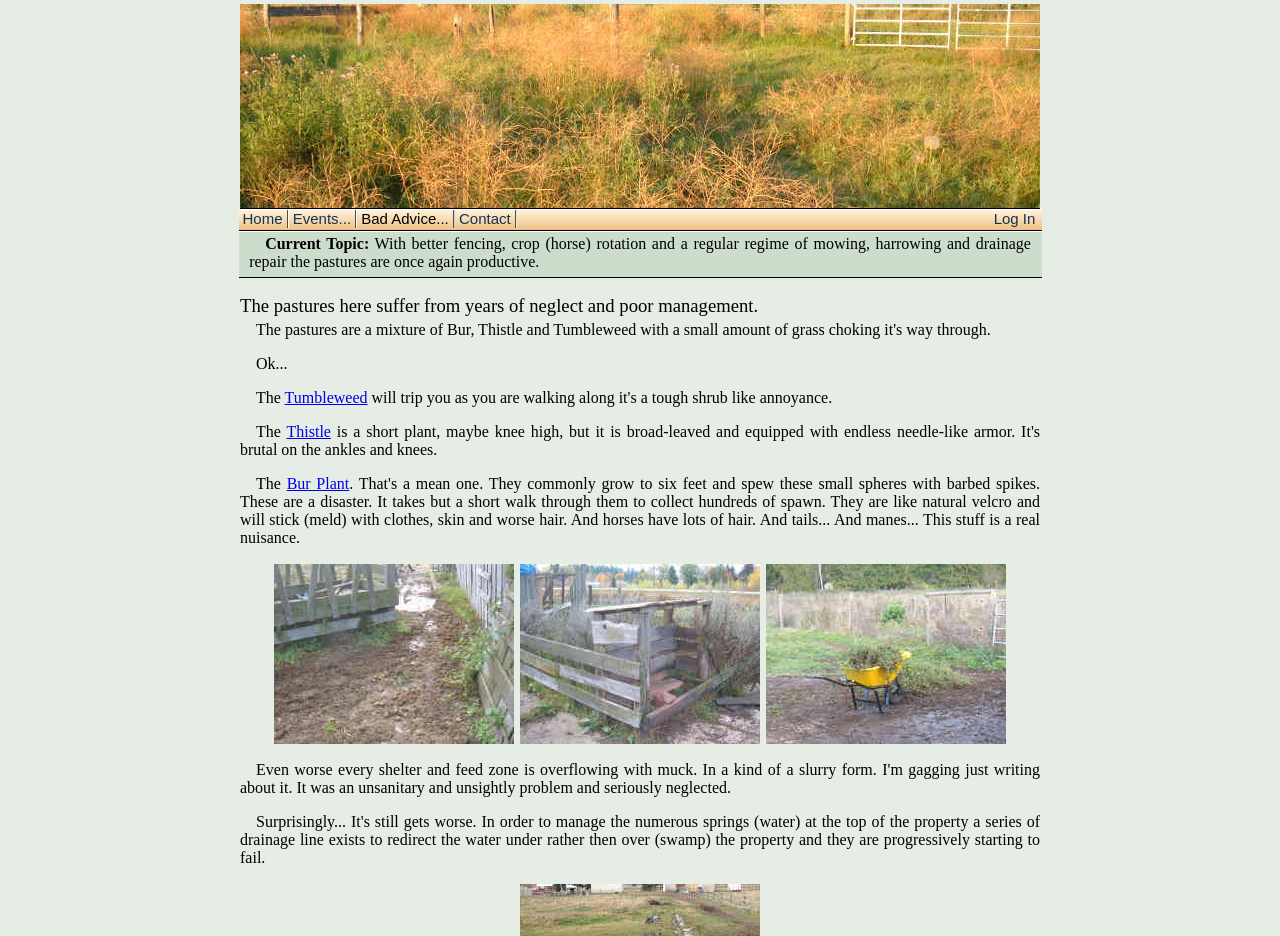Given the description of a UI element: "Thistle", identify the bounding box coordinates of the matching element in the webpage screenshot.

[0.224, 0.452, 0.259, 0.47]